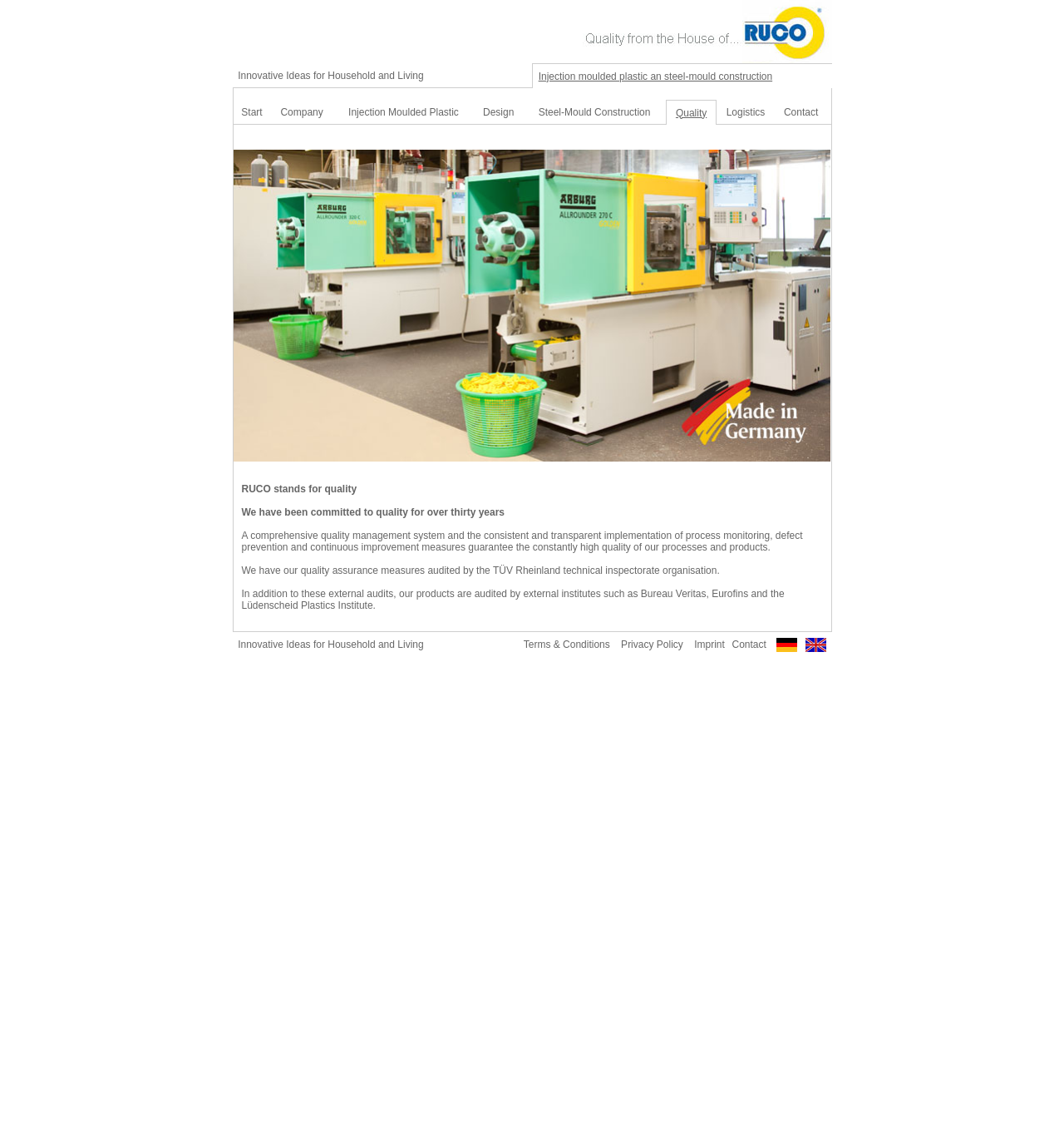What are the external institutes that audit the company's products?
Please give a detailed and elaborate explanation in response to the question.

The external institutes that audit the company's products are Bureau Veritas, Eurofins, and the Lüdenscheid Plastics Institute, as stated in the text 'In addition to these external audits, our products are audited by external institutes such as Bureau Veritas, Eurofins and the Lüdenscheid Plastics Institute'.